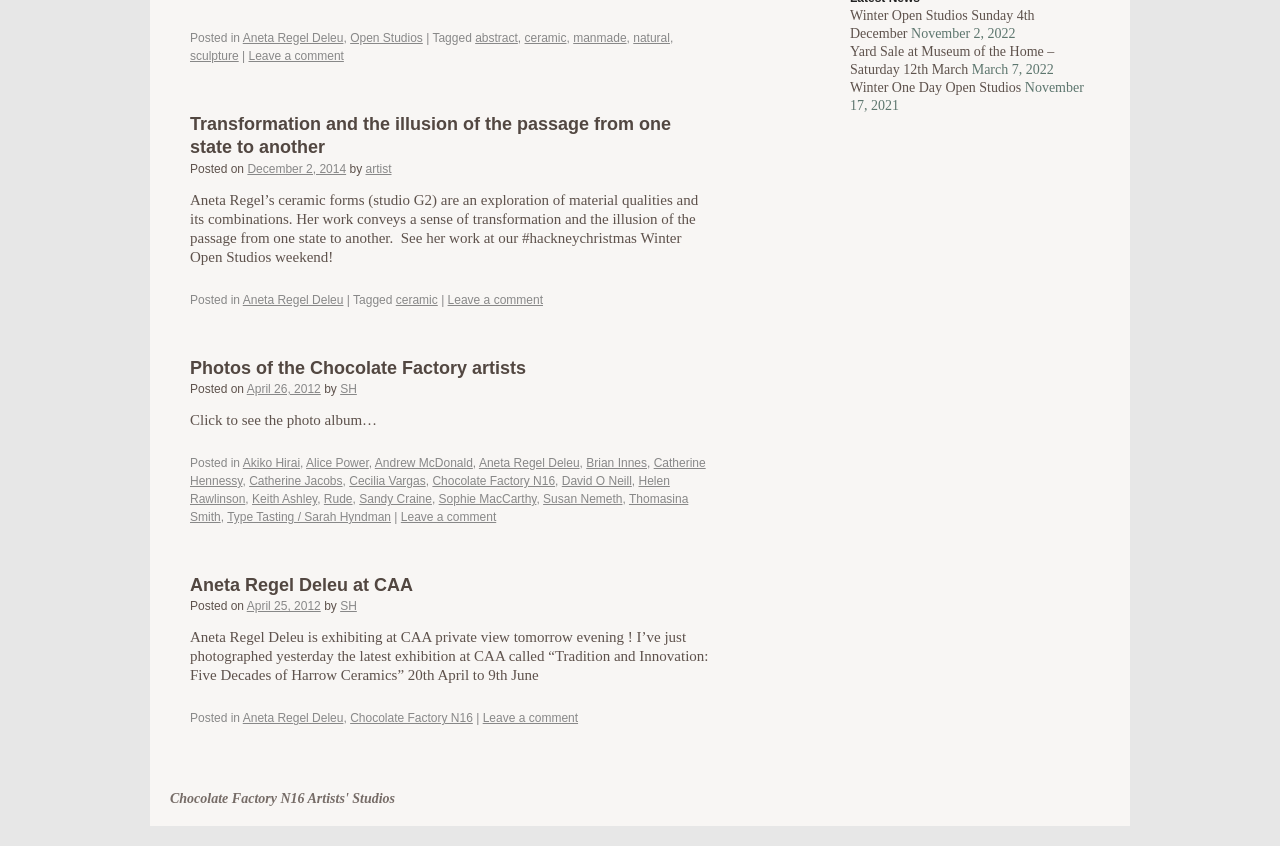Based on the provided description, "Sandy Craine", find the bounding box of the corresponding UI element in the screenshot.

[0.281, 0.582, 0.337, 0.598]